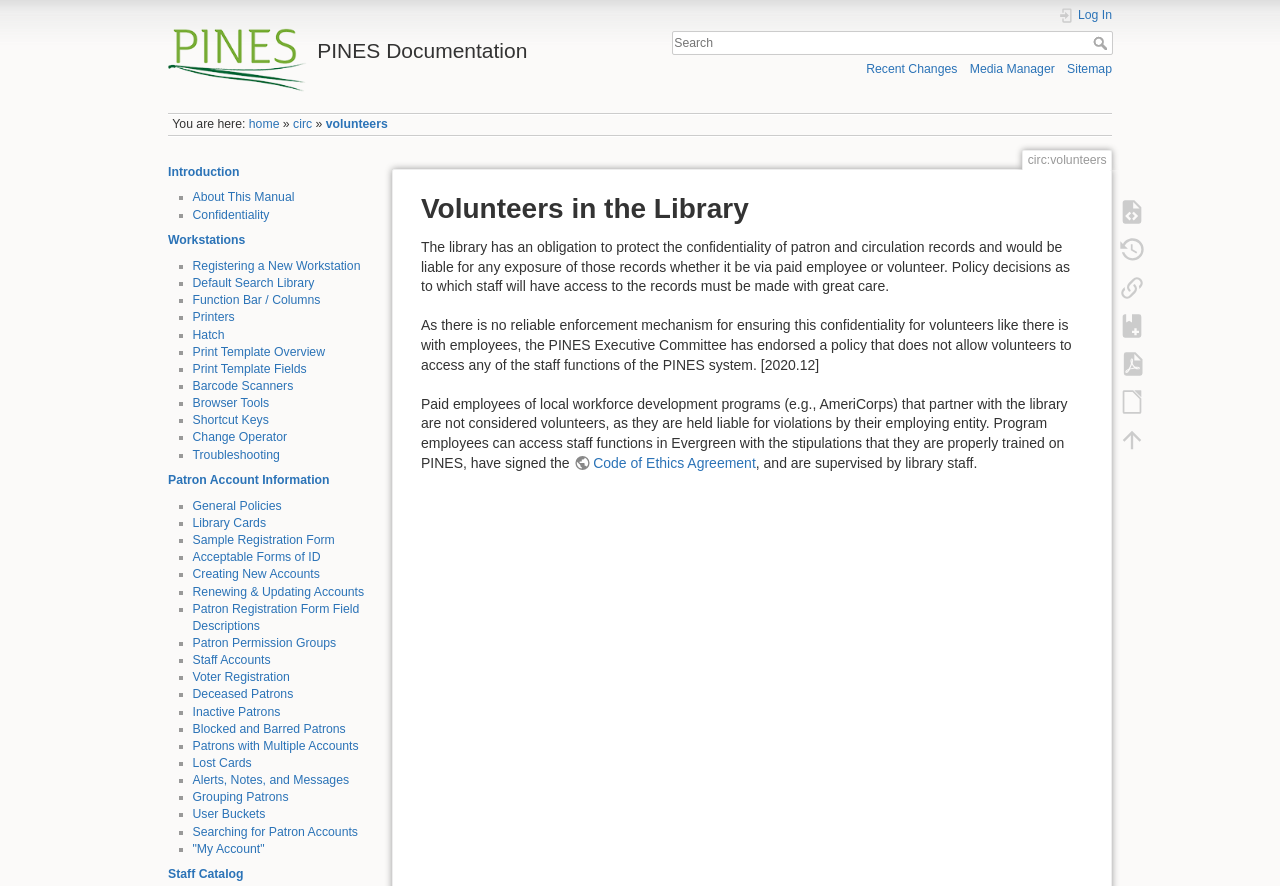By analyzing the image, answer the following question with a detailed response: Where is the search box located?

The search box is located in the middle of the top section of the webpage, with a bounding box coordinate of [0.507, 0.035, 0.869, 0.062]. It is a textbox element with a button labeled 'Search' next to it.